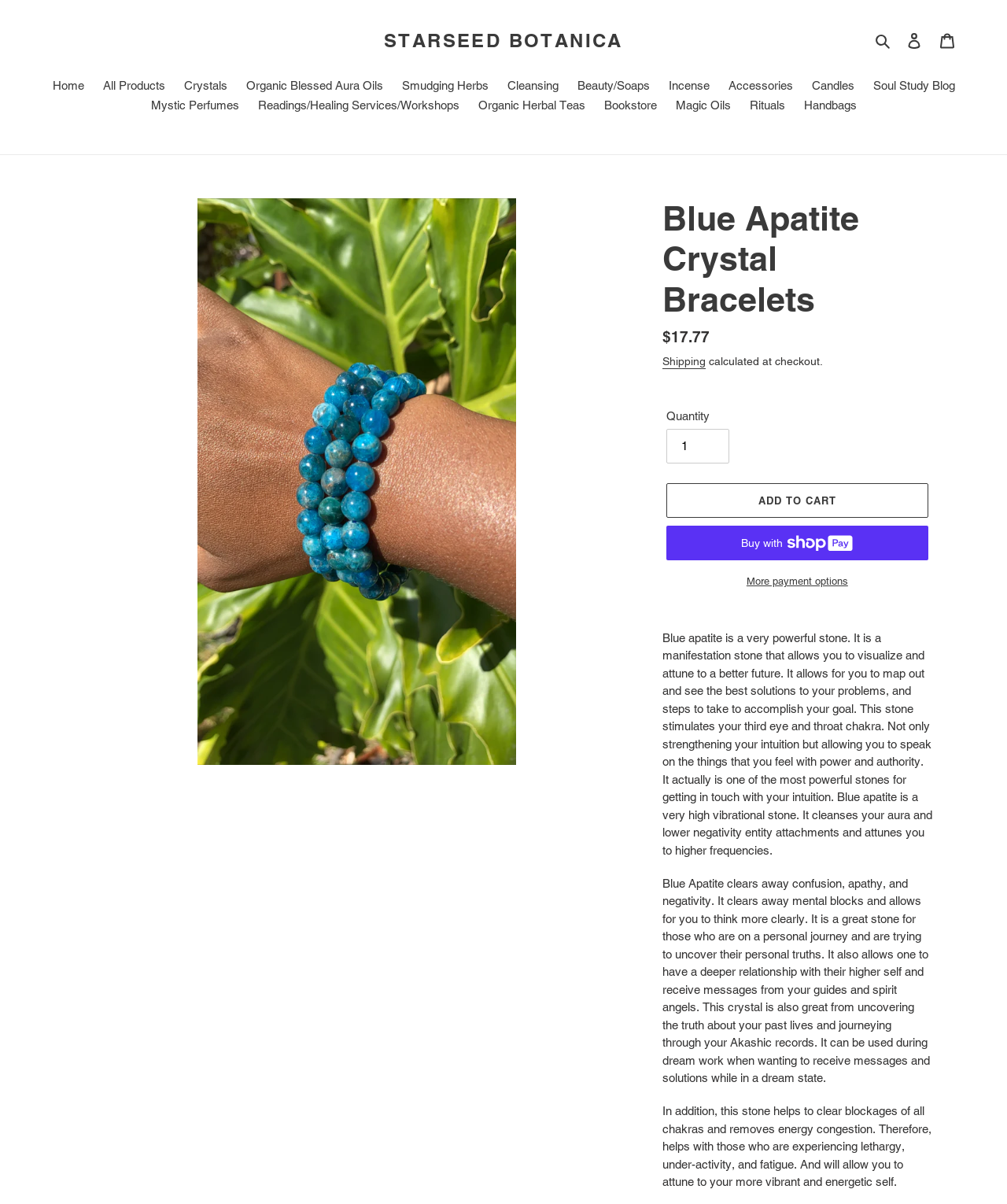Give a succinct answer to this question in a single word or phrase: 
What is the function of the blue apatite stone?

manifestation stone